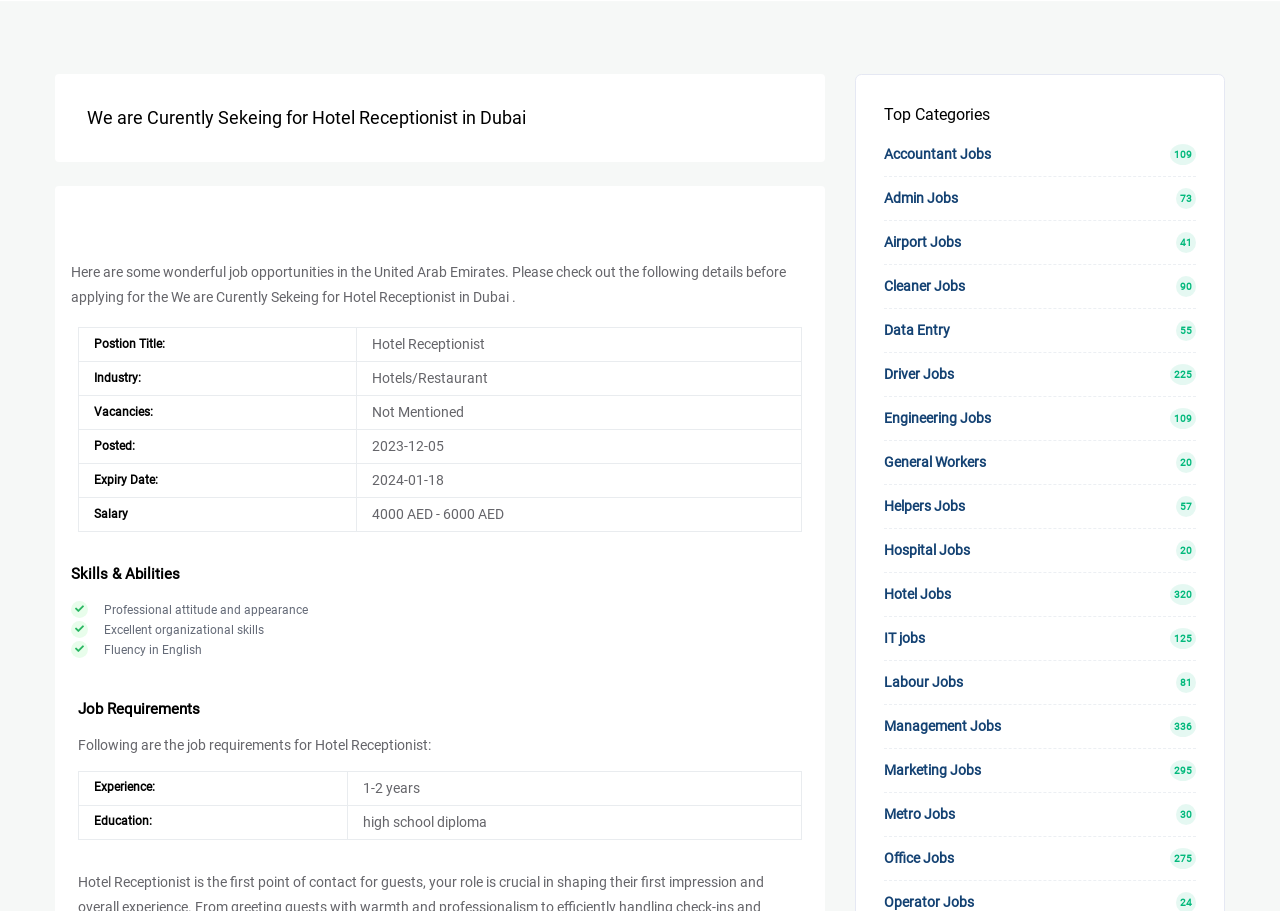Determine the bounding box coordinates for the area you should click to complete the following instruction: "Check the 'Top Categories' section".

[0.691, 0.115, 0.934, 0.137]